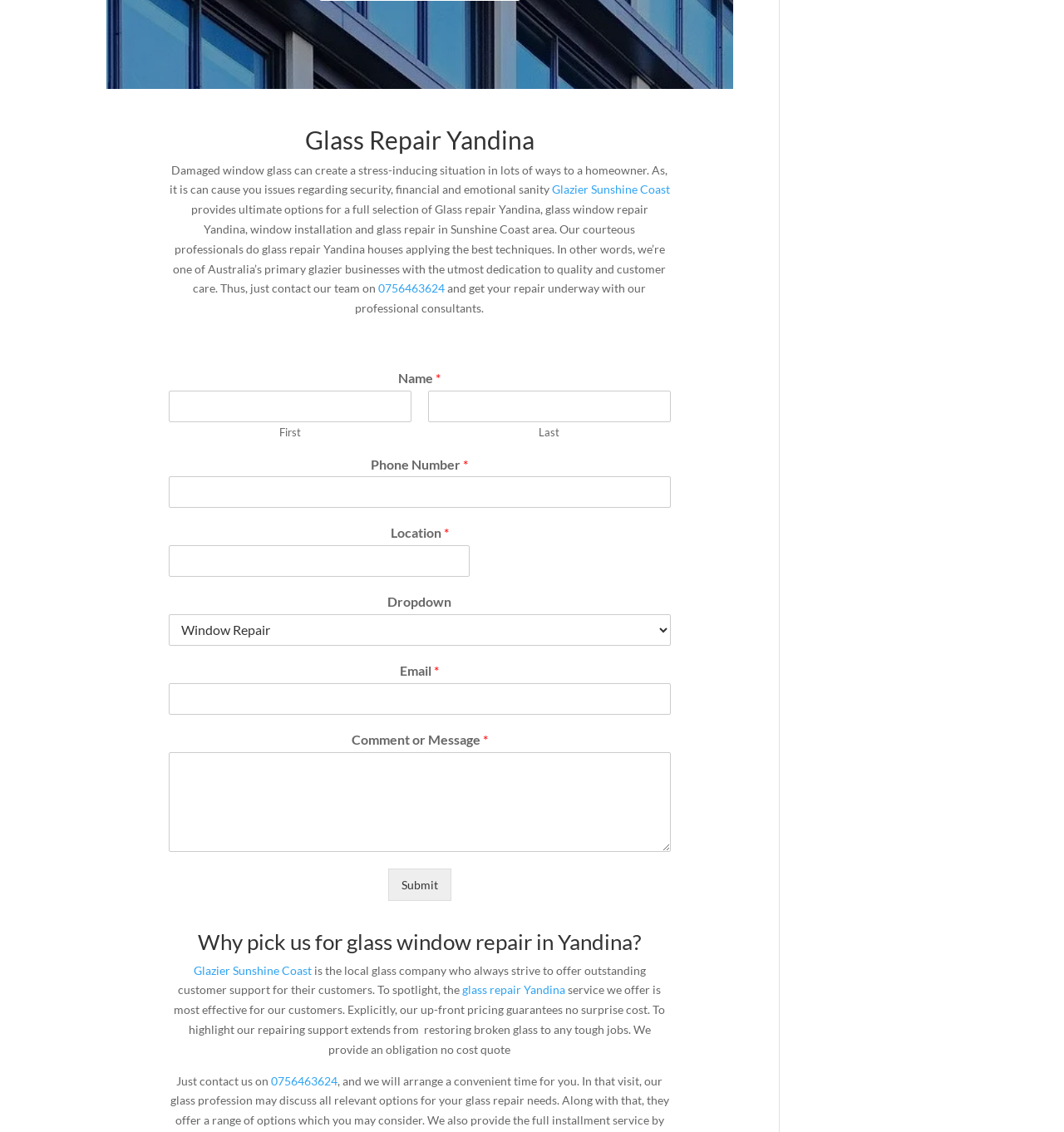Provide the bounding box coordinates for the UI element that is described by this text: "parent_node: Email * name="wpforms[fields][1]"". The coordinates should be in the form of four float numbers between 0 and 1: [left, top, right, bottom].

[0.159, 0.603, 0.63, 0.631]